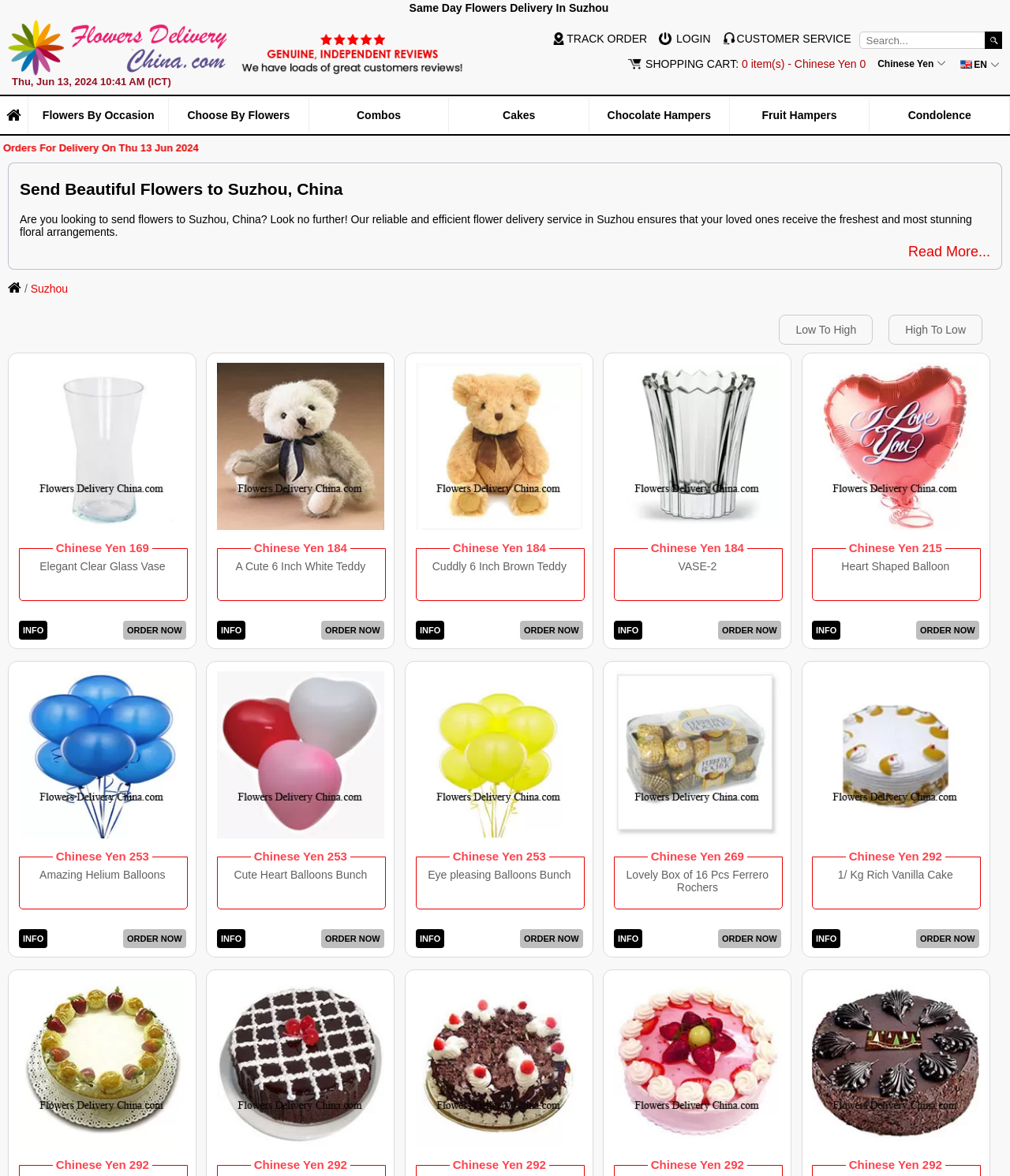Refer to the element description parent_node: Chinese Yen 292 aria-label="https://www.flowersdeliverychina.com/cakes/1-2-kg-butter-scotch-cake/" and identify the corresponding bounding box in the screenshot. Format the coordinates as (top-left x, top-left y, bottom-right x, bottom-right y) with values in the range of 0 to 1.

[0.018, 0.833, 0.184, 0.975]